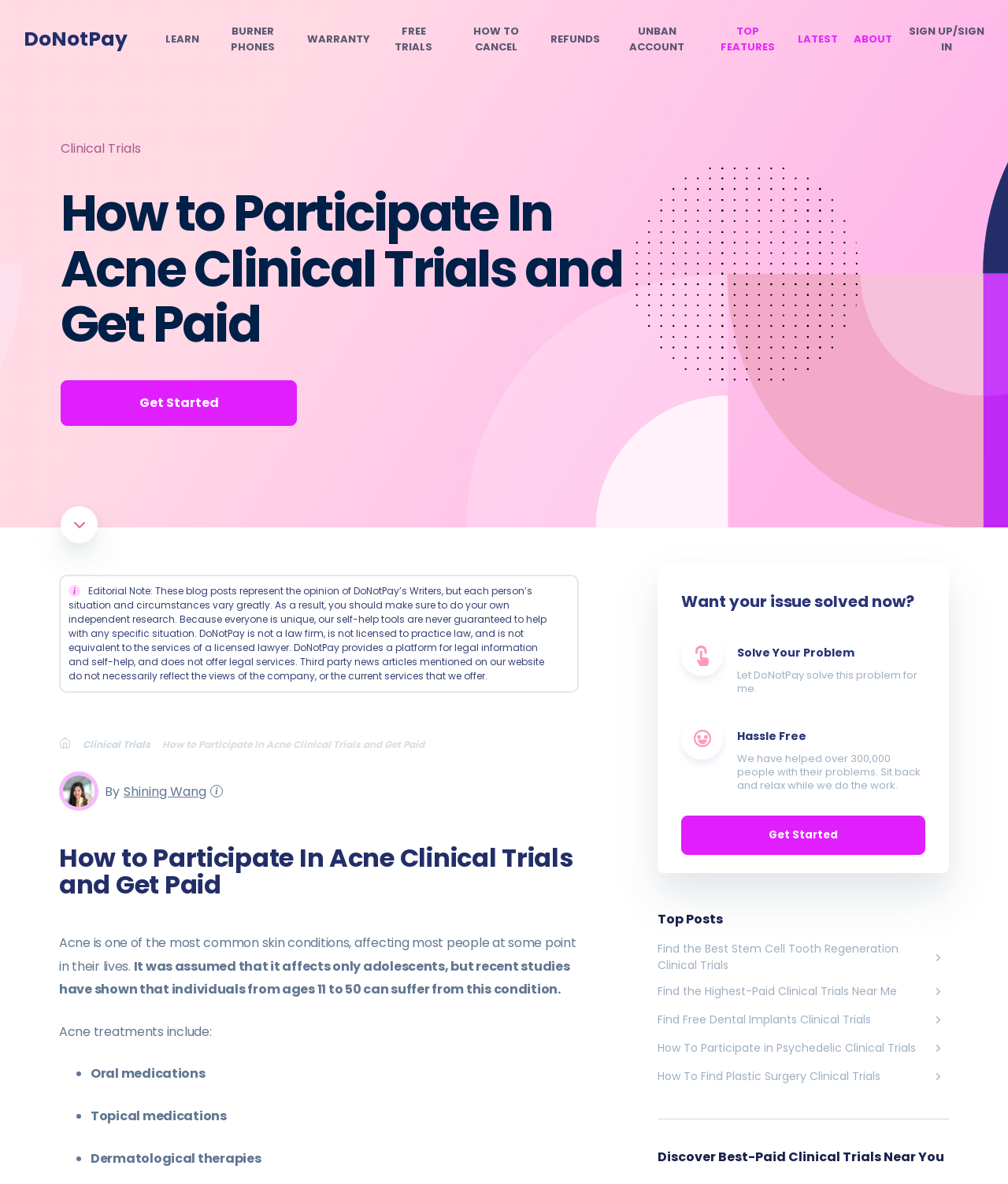From the webpage screenshot, identify the region described by parent_node: Clinical Trials aria-label="Breadcrumb". Provide the bounding box coordinates as (top-left x, top-left y, bottom-right x, bottom-right y), with each value being a floating point number between 0 and 1.

[0.059, 0.618, 0.082, 0.638]